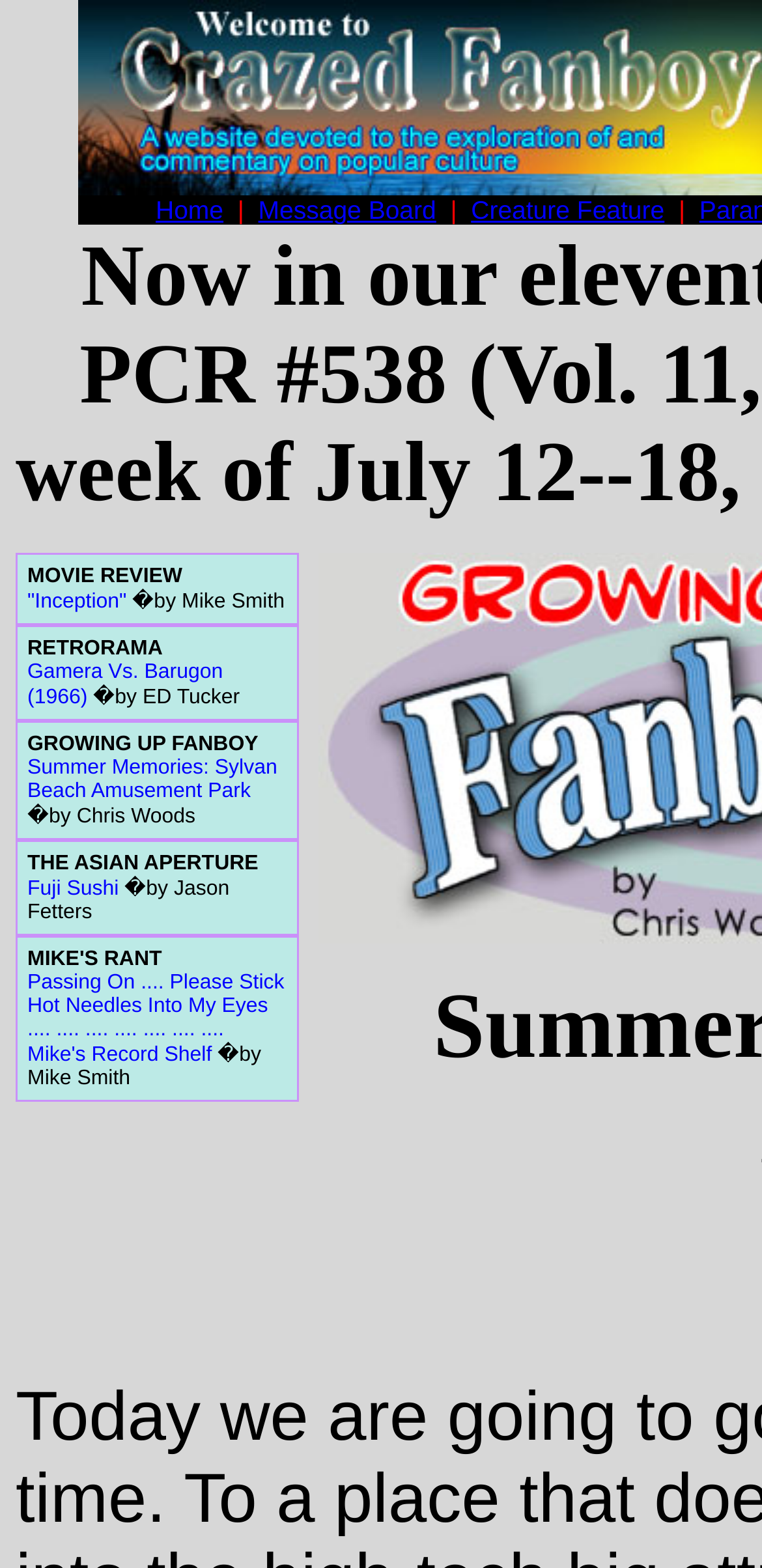Please mark the bounding box coordinates of the area that should be clicked to carry out the instruction: "read review of Inception".

[0.036, 0.376, 0.166, 0.391]